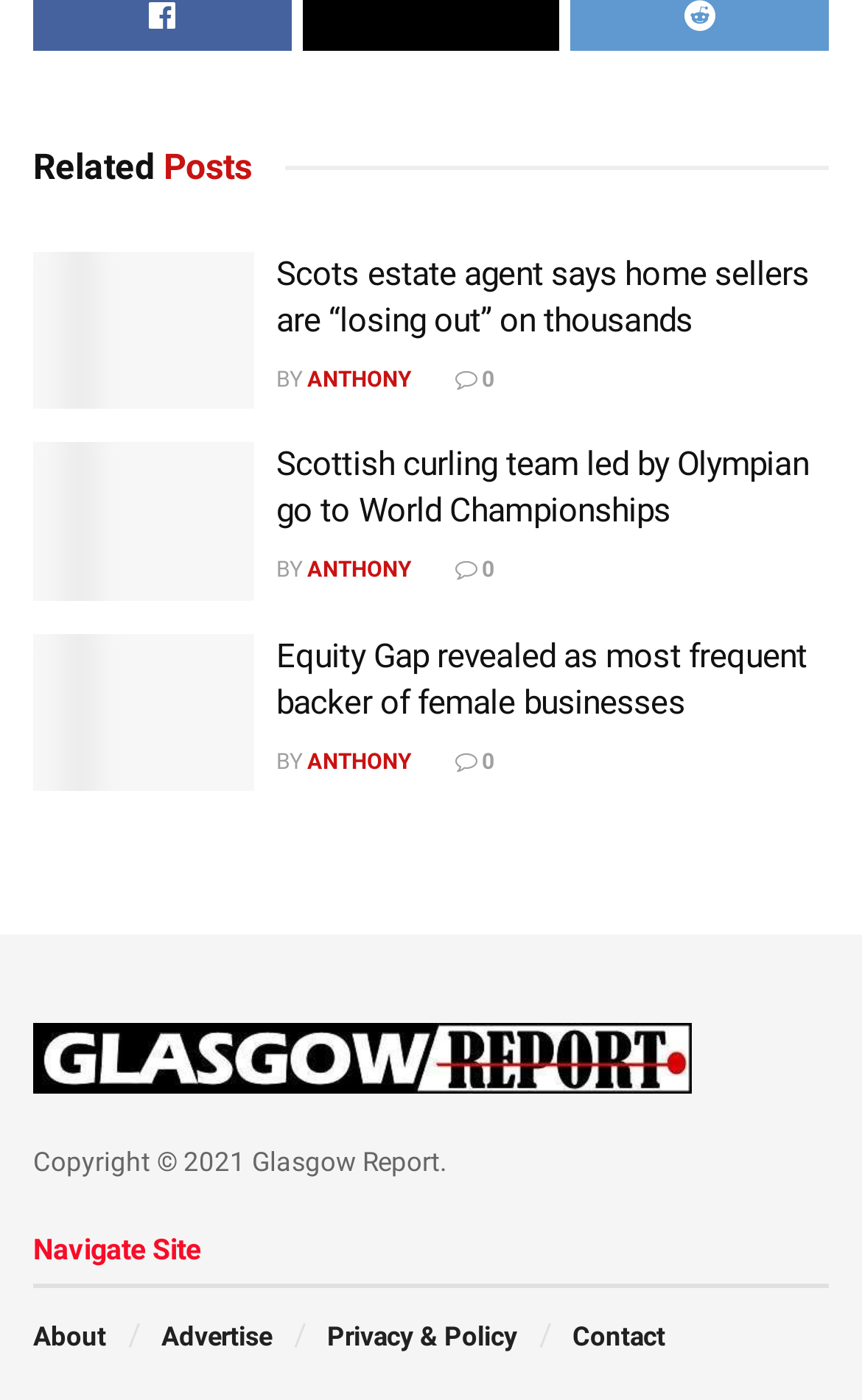Who is the author of the second related post?
Answer the question based on the image using a single word or a brief phrase.

ANTHONY